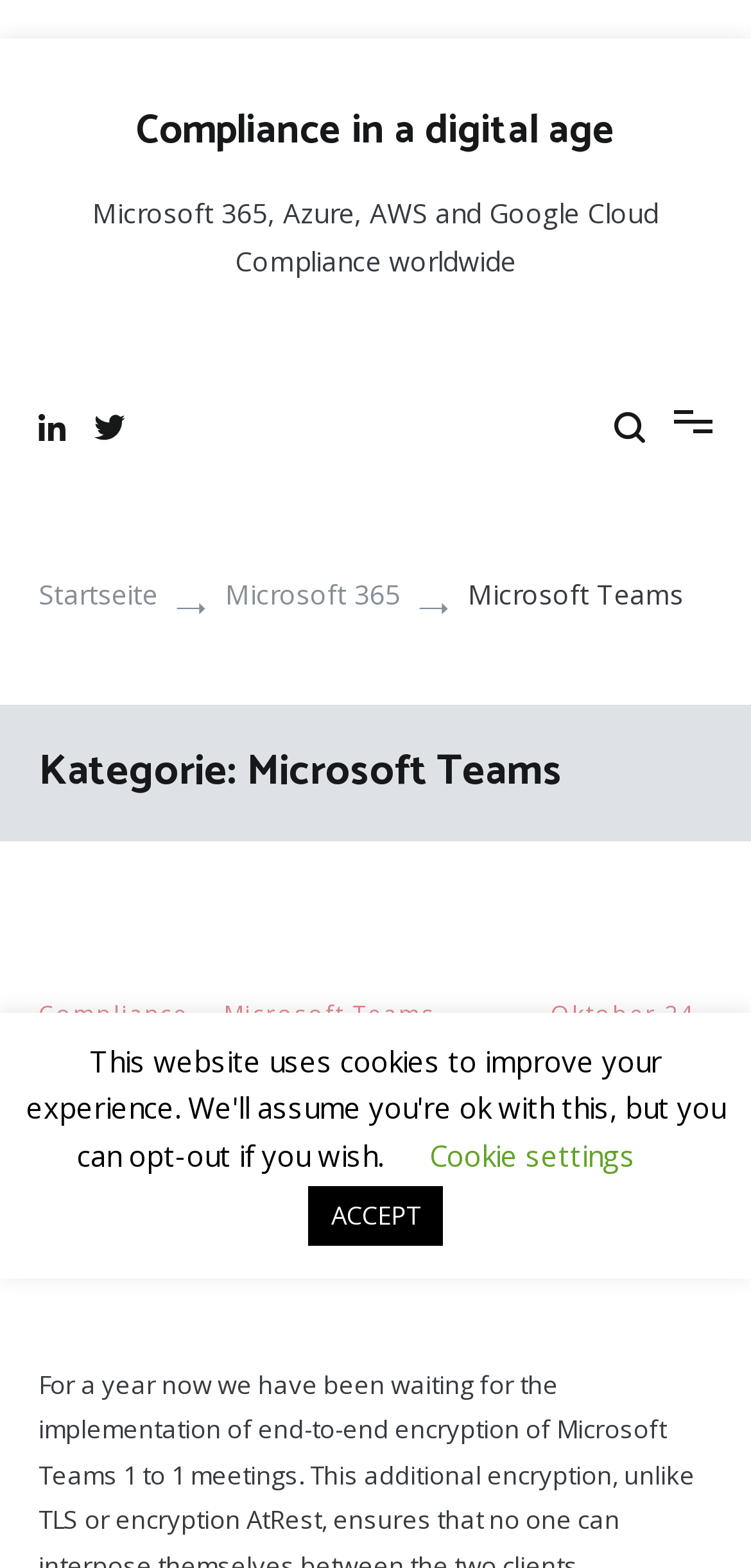Locate the bounding box coordinates of the area where you should click to accomplish the instruction: "view Microsoft 365 page".

[0.3, 0.367, 0.533, 0.39]